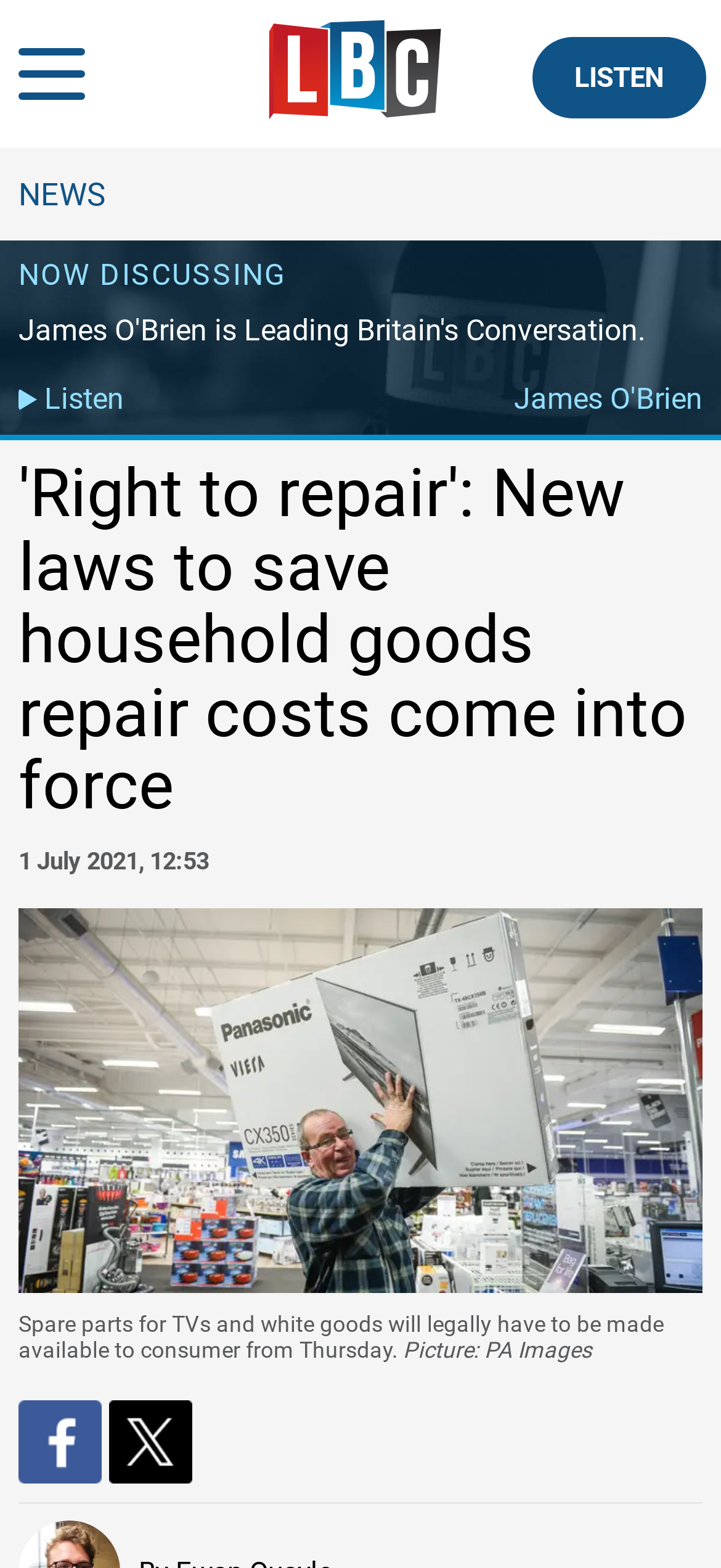What is the purpose of the 'LISTEN' button?
Analyze the image and provide a thorough answer to the question.

I determined the purpose of the 'LISTEN' button by looking at its location and context on the webpage, which suggests that it is related to listening to the radio show.